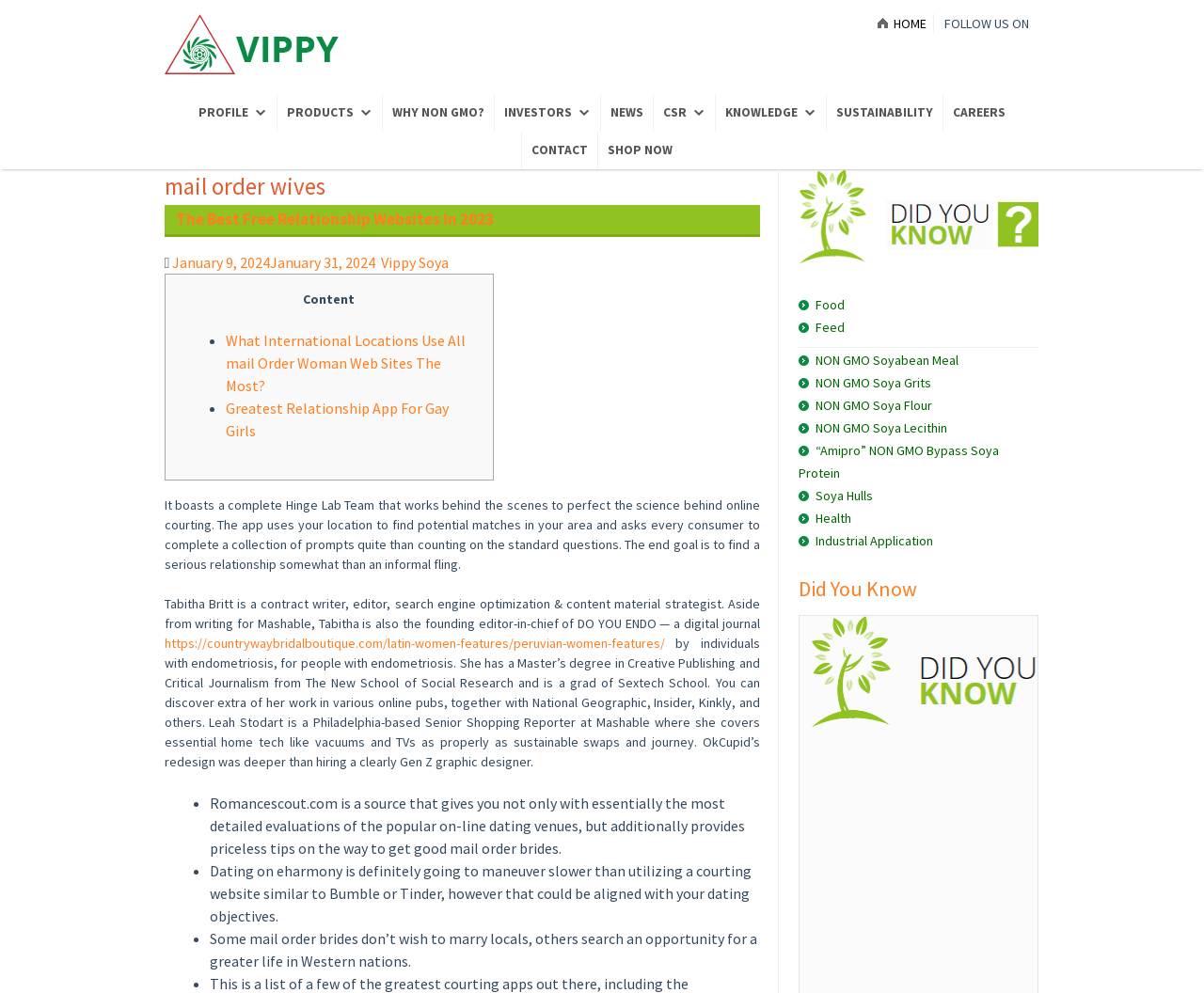Please specify the bounding box coordinates of the region to click in order to perform the following instruction: "Explore PRODUCTS".

[0.23, 0.095, 0.317, 0.133]